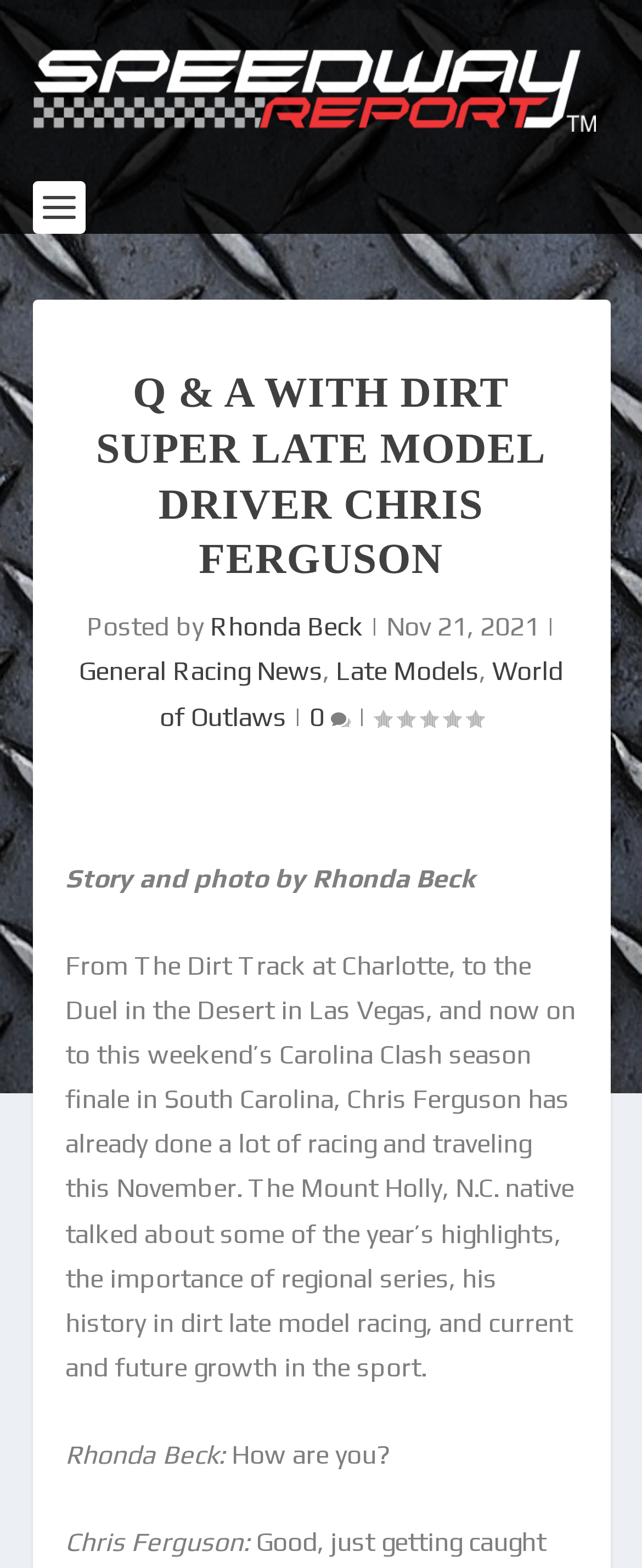What is the rating of the article?
Carefully examine the image and provide a detailed answer to the question.

The rating of the article is mentioned in the text 'Rating: 0.00' which is located below the categories and near the comment count.